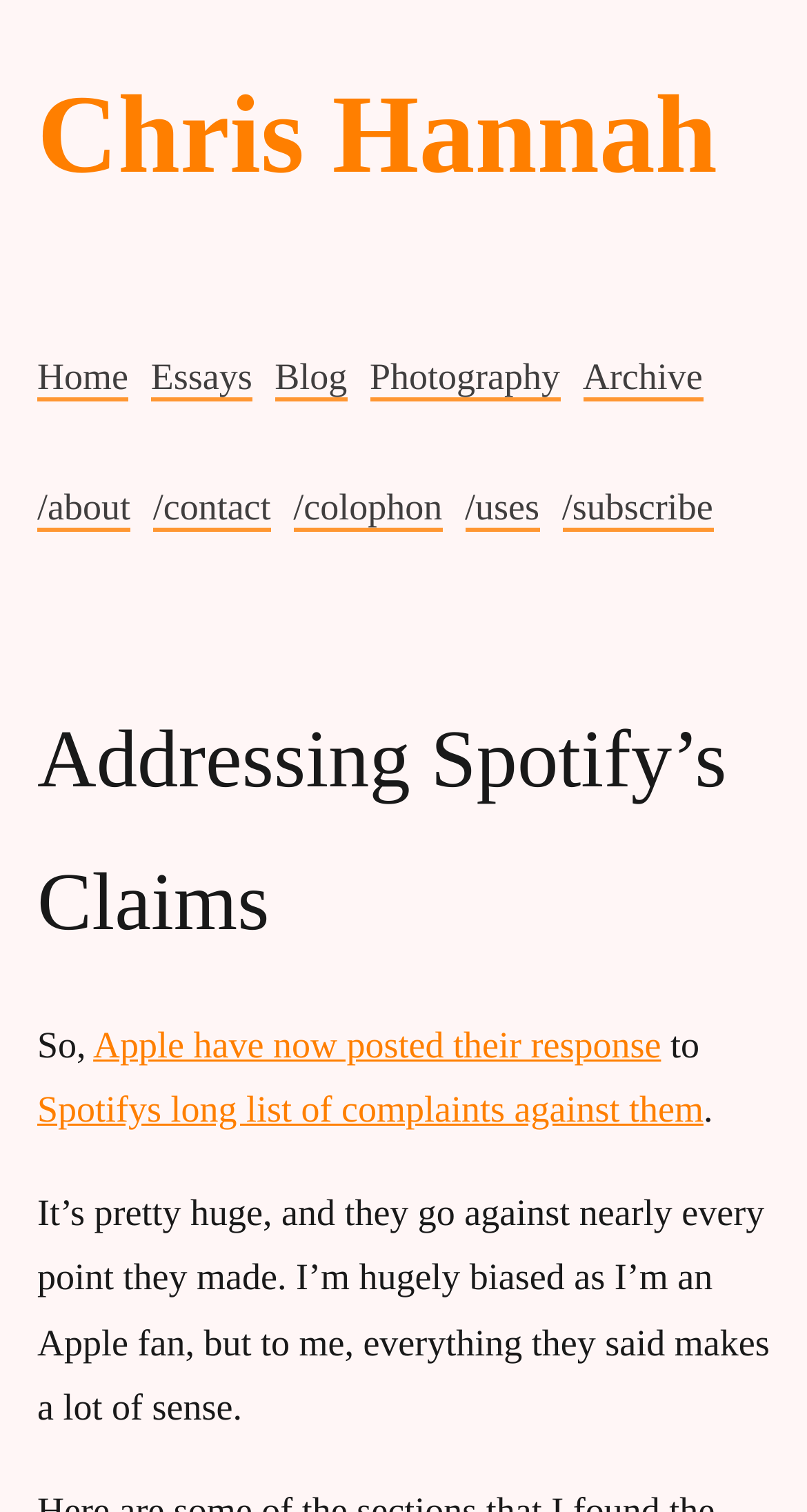What is the author referring to when they say 'Spotifys long list of complaints against them'?
Please give a detailed and elaborate explanation in response to the question.

The author is referring to Apple when they mention 'Spotifys long list of complaints against them', as Apple has responded to Spotify's claims and the author is discussing this response in the article.